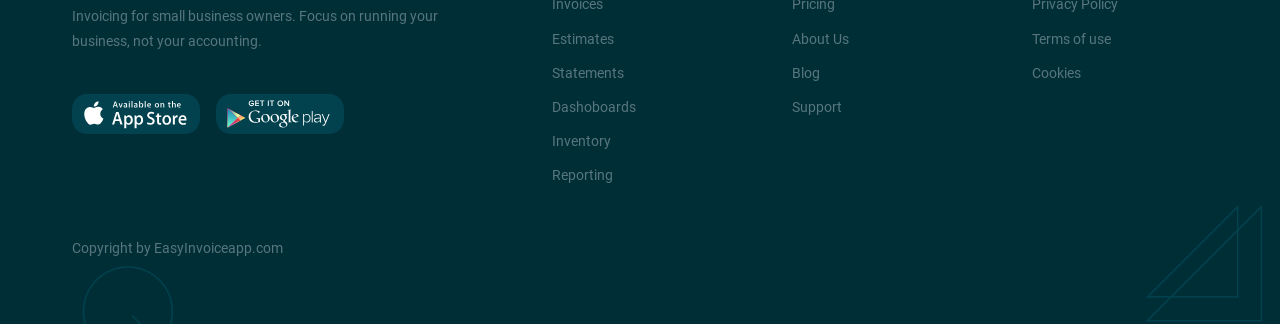Please answer the following question using a single word or phrase: 
How many main sections are there in the menu?

2